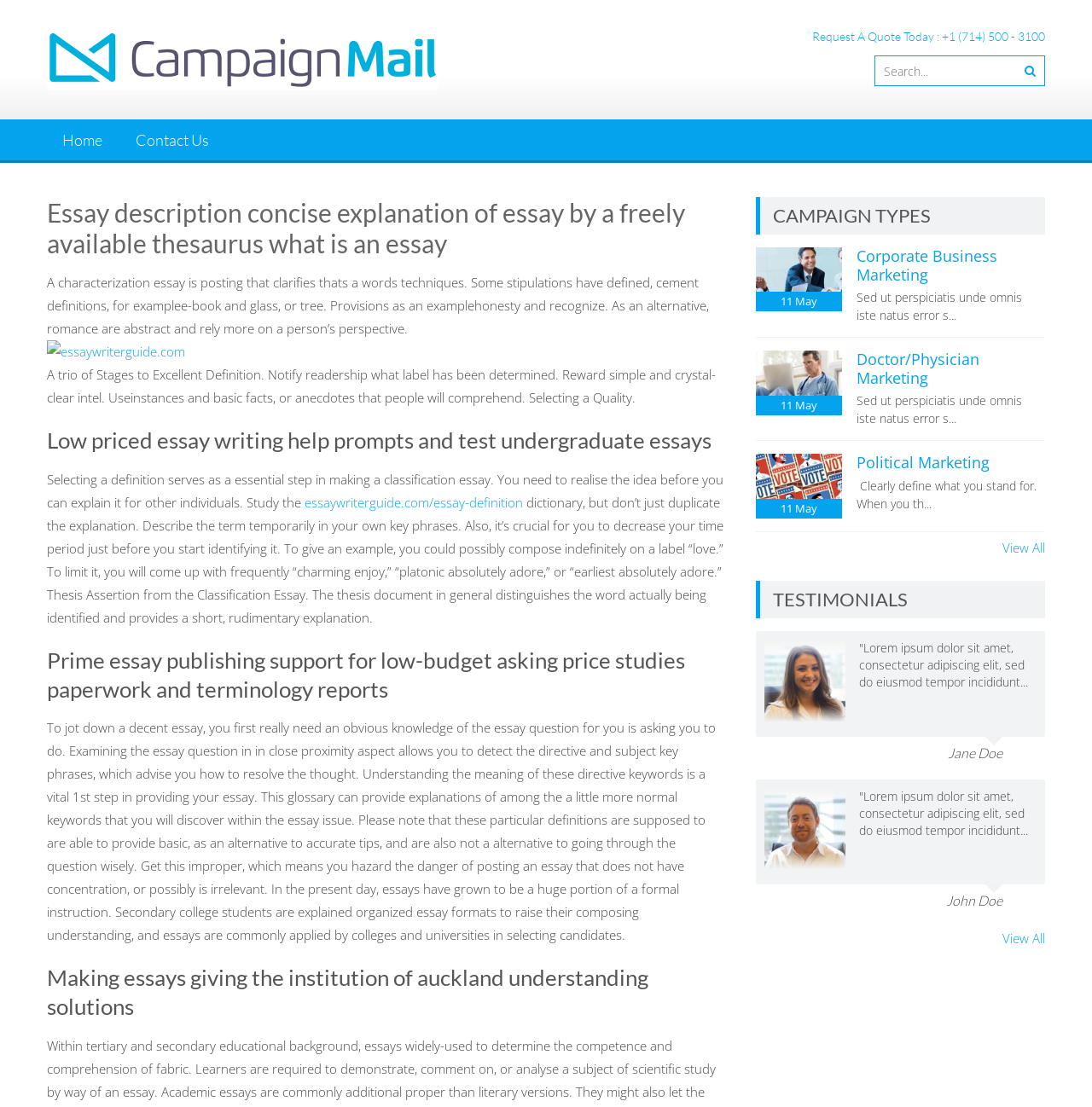Please identify the bounding box coordinates of the element that needs to be clicked to execute the following command: "Search for something". Provide the bounding box using four float numbers between 0 and 1, formatted as [left, top, right, bottom].

[0.801, 0.05, 0.957, 0.078]